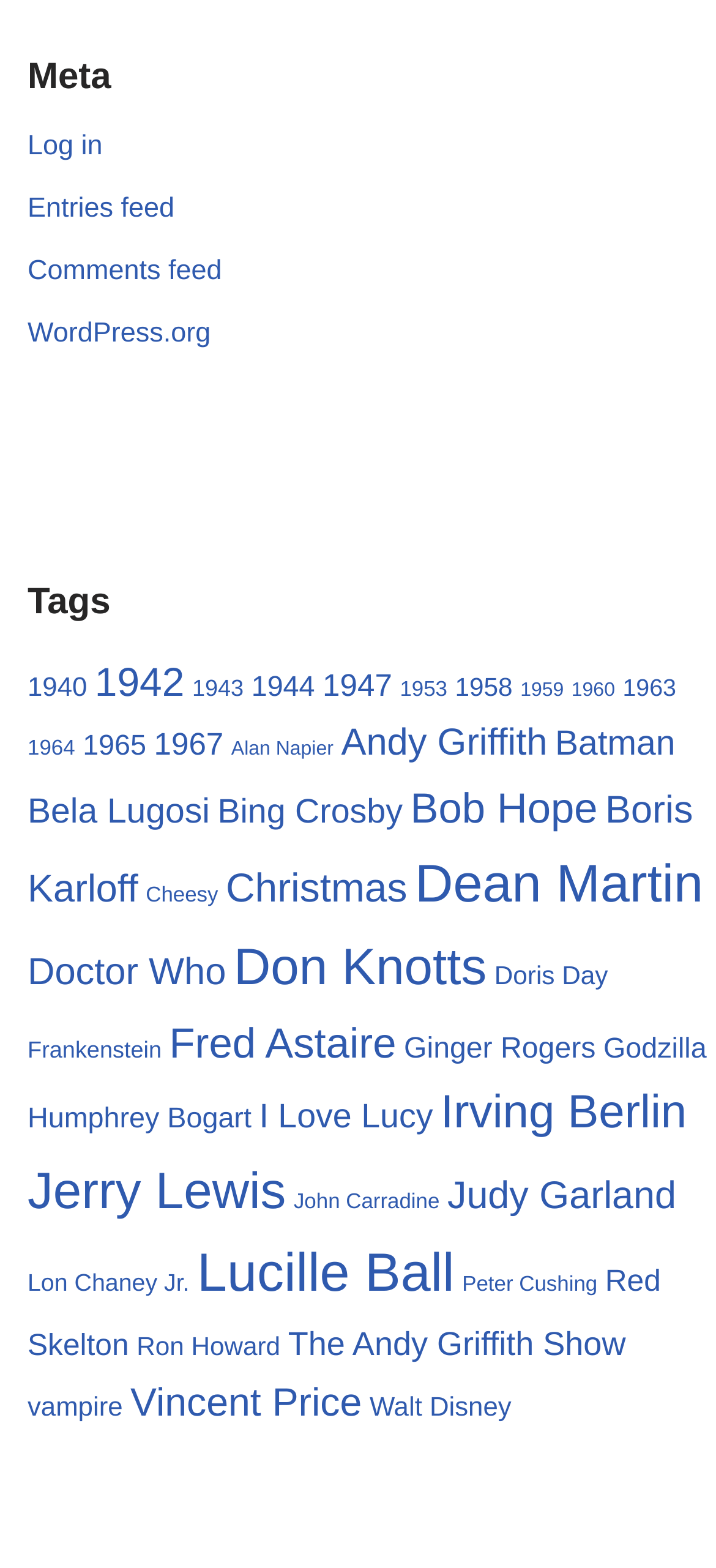Is there a tag for a specific year?
Examine the image and provide an in-depth answer to the question.

I searched for links with year numbers in the 'Tags' section and found multiple links with year numbers, such as '1940 (30 items)', '1942 (43 items)', and so on. Therefore, there are tags for specific years.